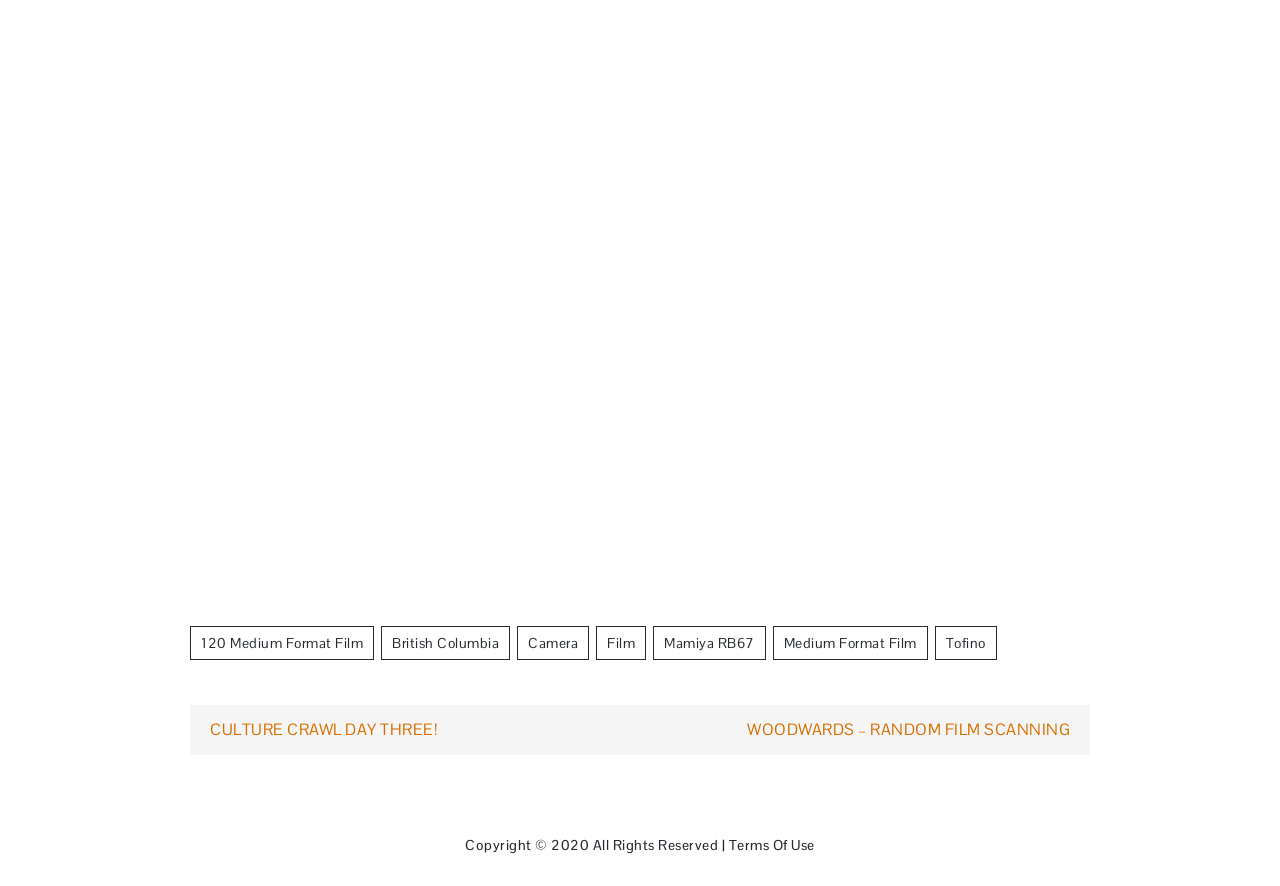Answer the question briefly using a single word or phrase: 
What type of film is mentioned?

Medium Format Film